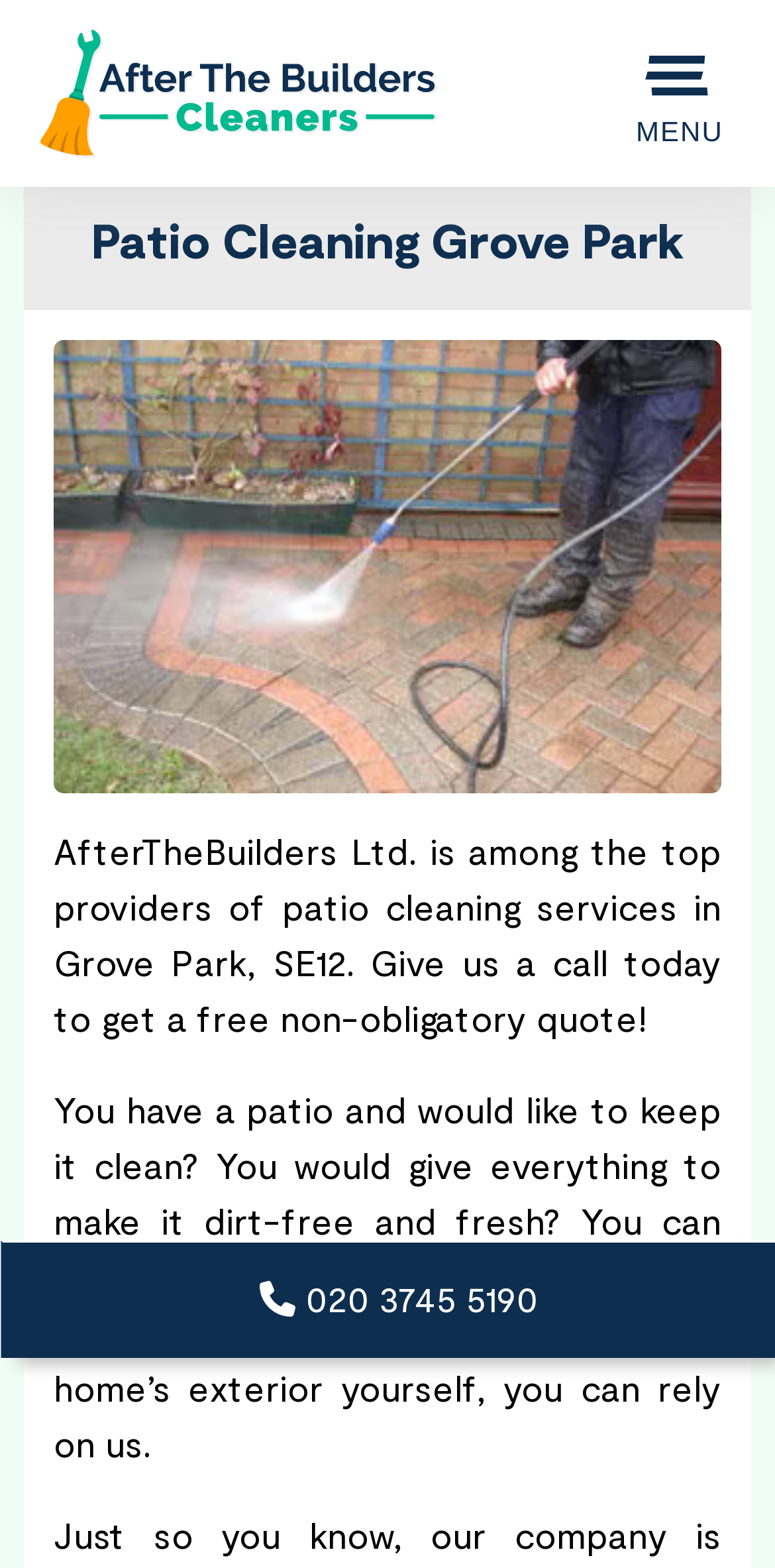What service does the company provide?
Refer to the image and respond with a one-word or short-phrase answer.

Patio cleaning